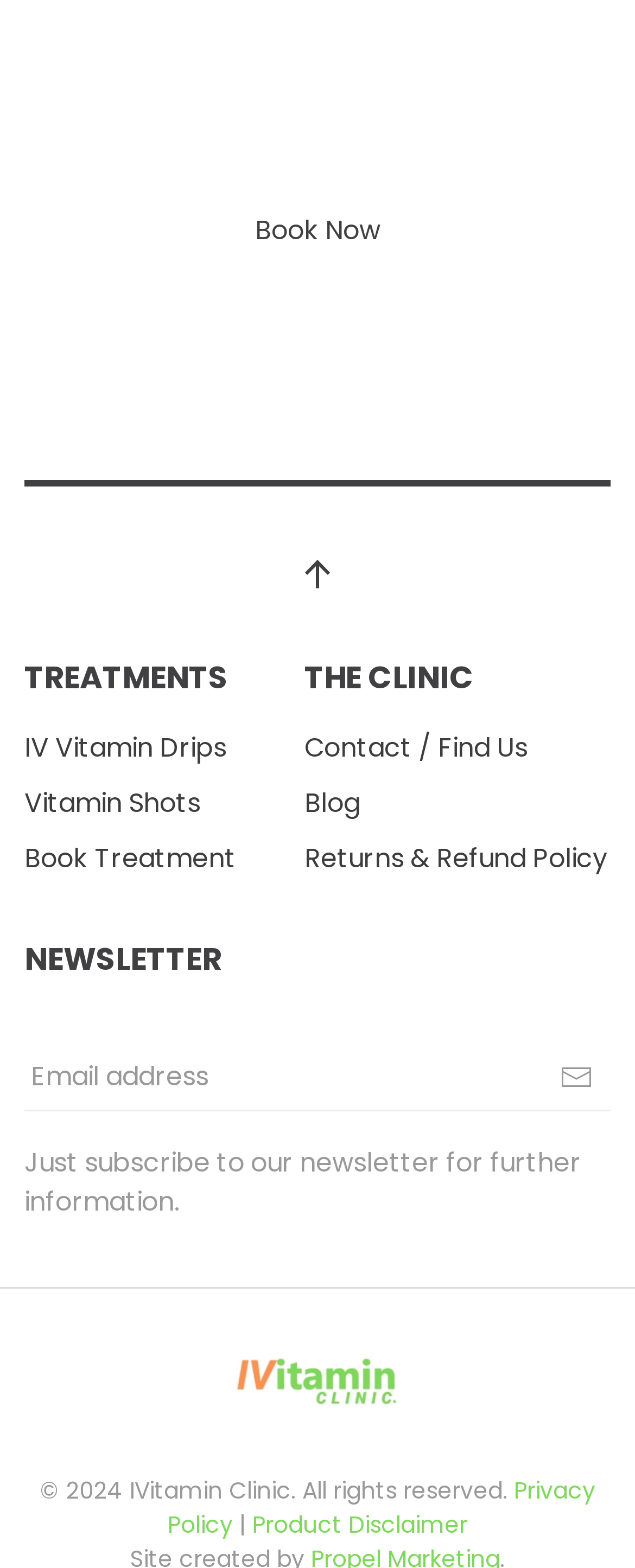Determine the bounding box coordinates for the area that should be clicked to carry out the following instruction: "Subscribe to the newsletter".

[0.854, 0.665, 0.962, 0.709]